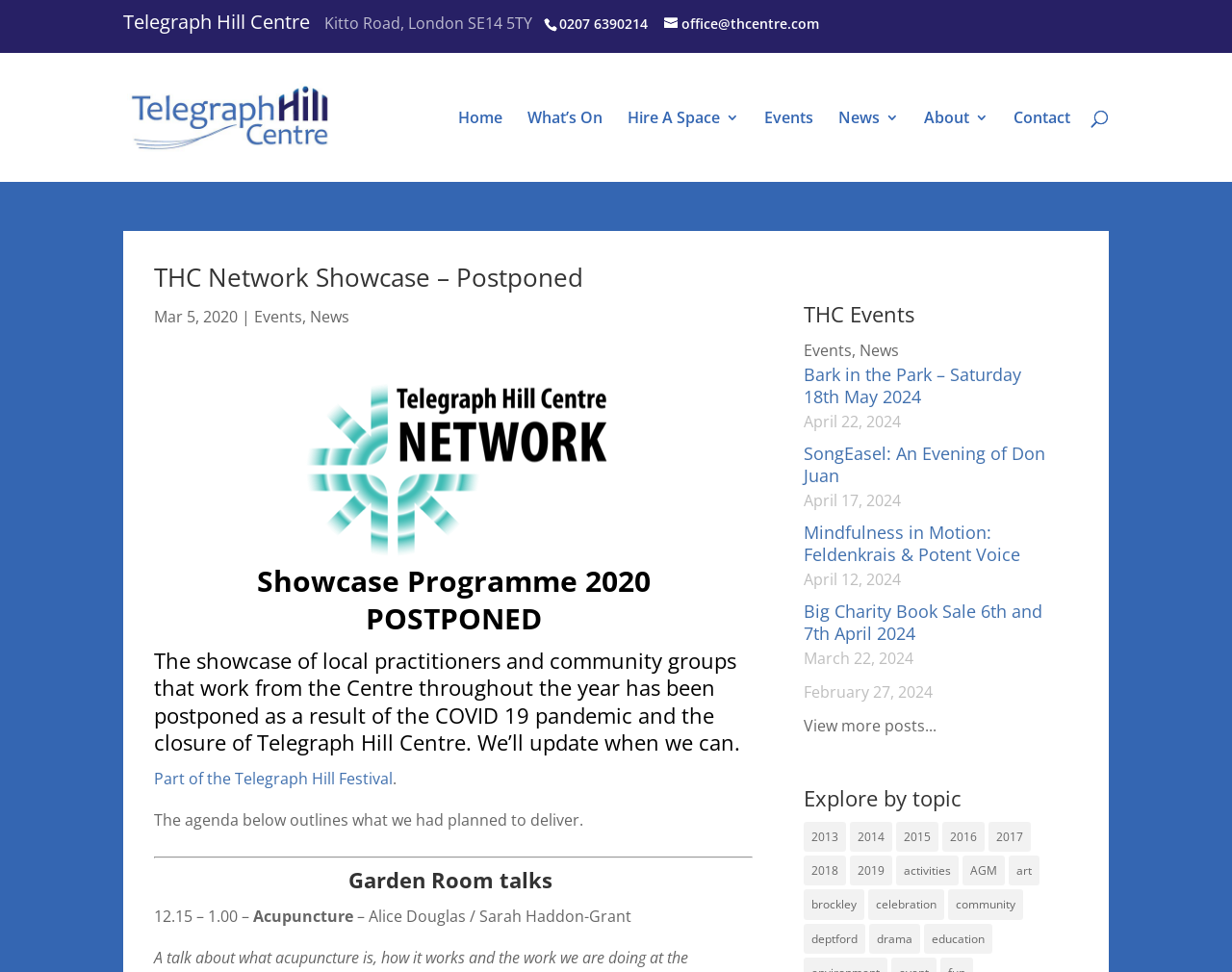Please find the bounding box coordinates of the element that needs to be clicked to perform the following instruction: "View the events". The bounding box coordinates should be four float numbers between 0 and 1, represented as [left, top, right, bottom].

[0.62, 0.114, 0.66, 0.187]